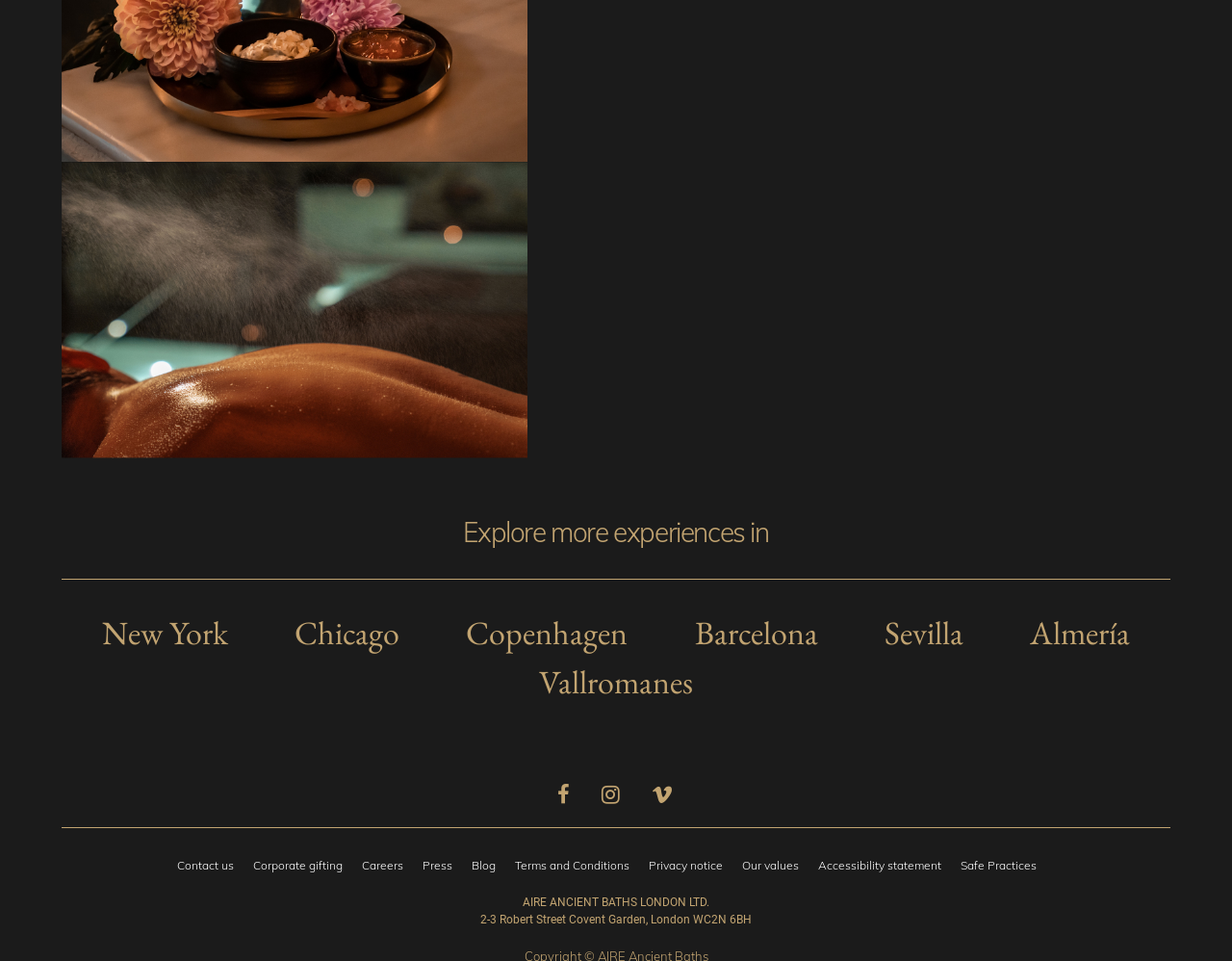How many social media links are there?
Give a single word or phrase answer based on the content of the image.

3